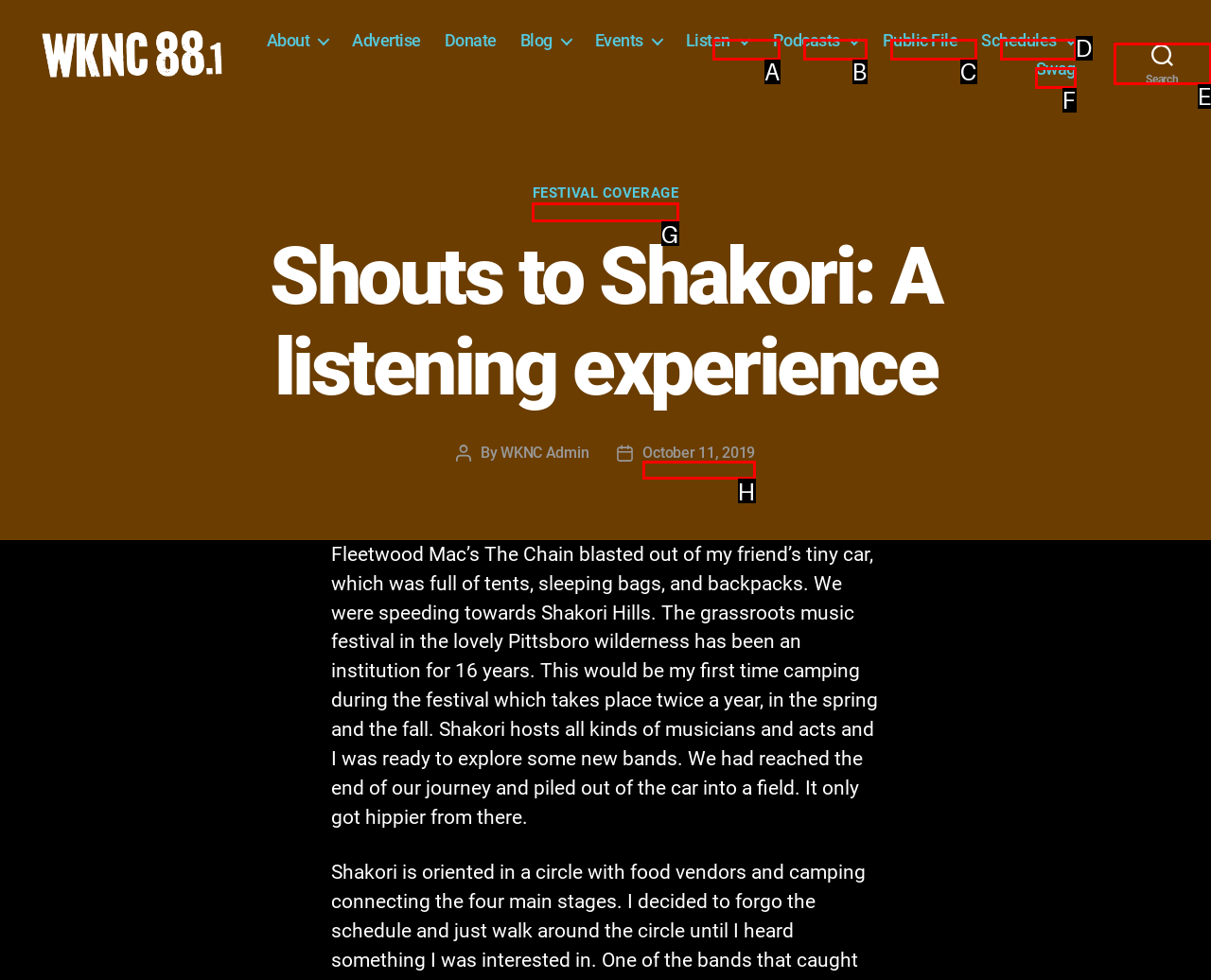Choose the option that best matches the description: Festival Coverage
Indicate the letter of the matching option directly.

G